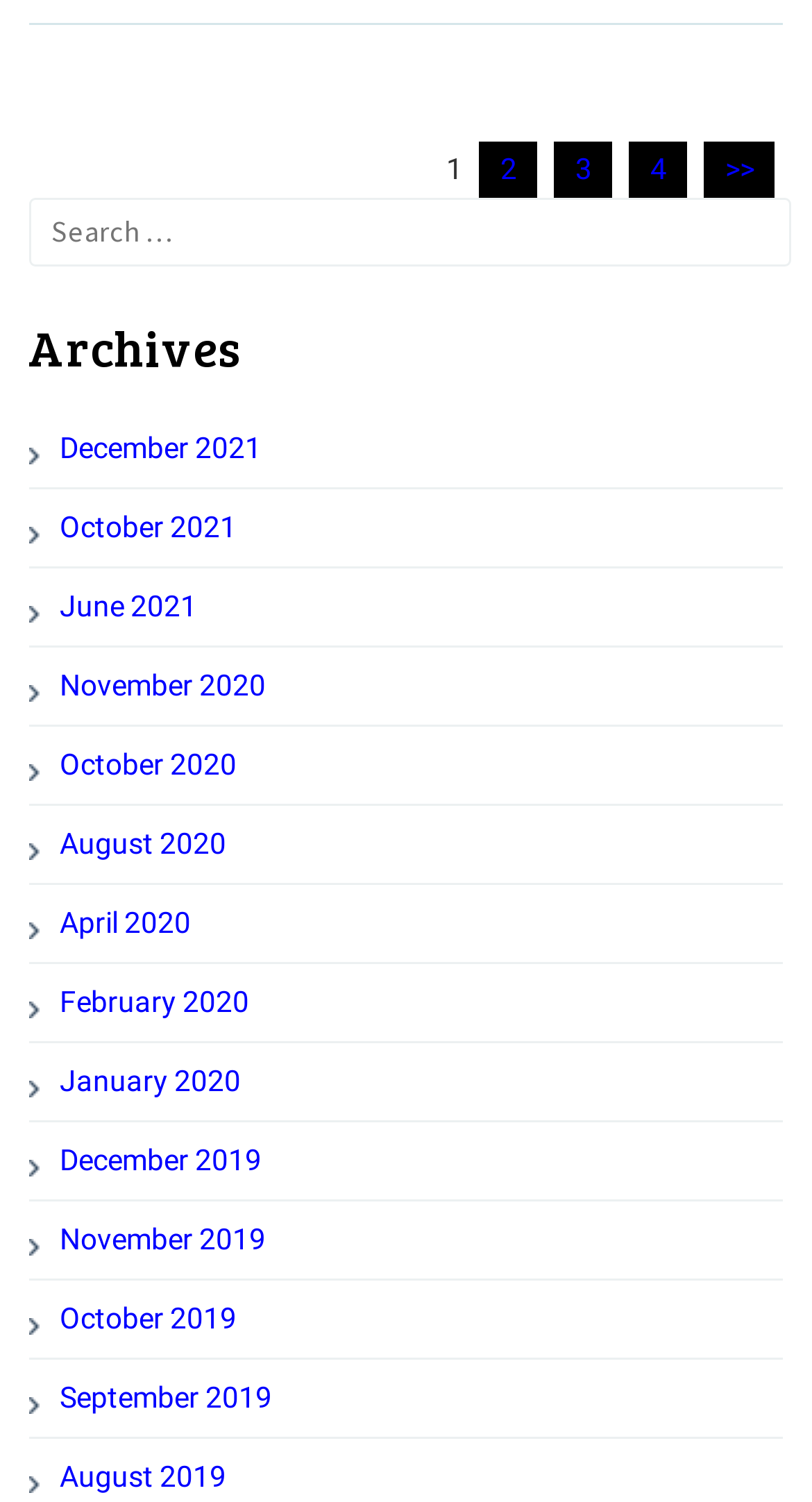Can you find the bounding box coordinates for the element that needs to be clicked to execute this instruction: "Search for something"? The coordinates should be given as four float numbers between 0 and 1, i.e., [left, top, right, bottom].

[0.035, 0.132, 0.965, 0.178]